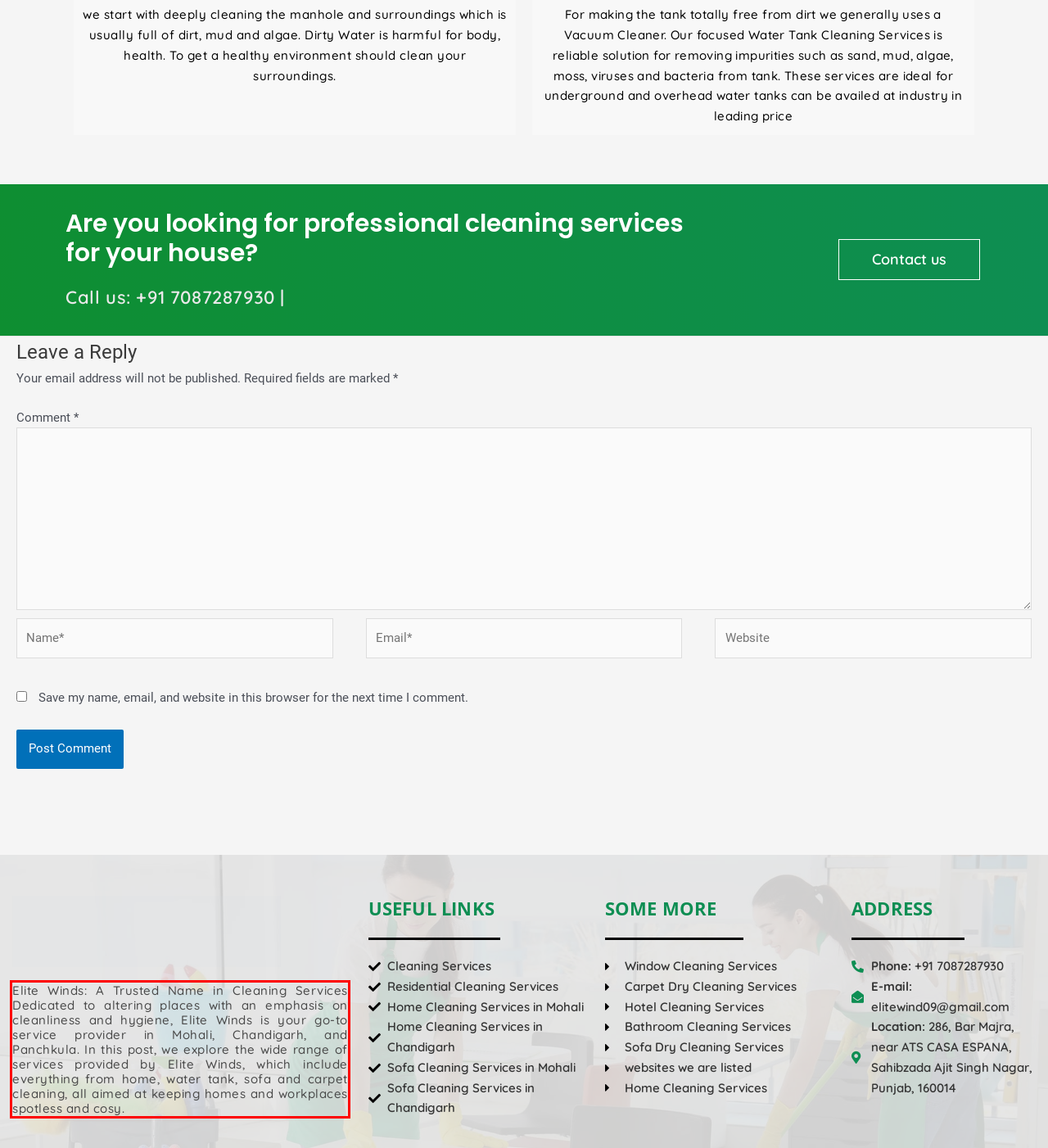Look at the provided screenshot of the webpage and perform OCR on the text within the red bounding box.

Elite Winds: A Trusted Name in Cleaning Services Dedicated to altering places with an emphasis on cleanliness and hygiene, Elite Winds is your go-to service provider in Mohali, Chandigarh, and Panchkula. In this post, we explore the wide range of services provided by Elite Winds, which include everything from home, water tank, sofa and carpet cleaning, all aimed at keeping homes and workplaces spotless and cosy.